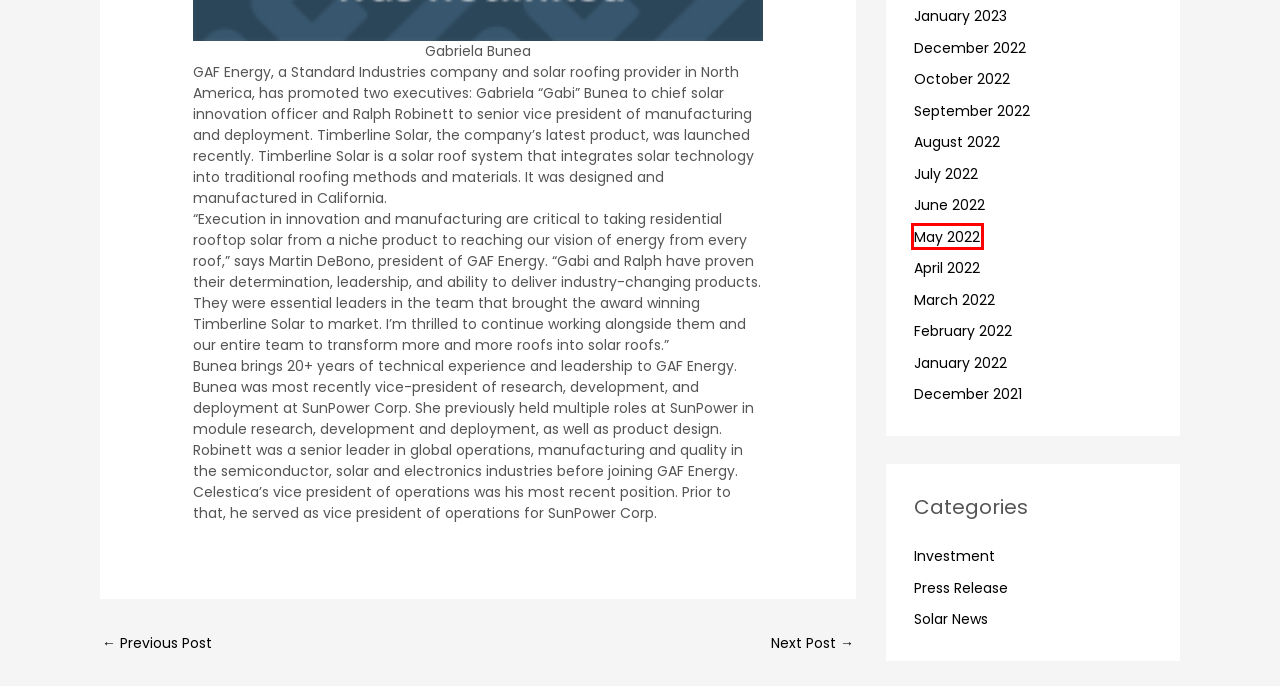You have a screenshot of a webpage, and a red bounding box highlights an element. Select the webpage description that best fits the new page after clicking the element within the bounding box. Options are:
A. June 2022 - SMSolar | Solar Installation Near Me
B. December 2021 - SMSolar | Solar Installation Near Me
C. July 2022 - SMSolar | Solar Installation Near Me
D. December 2022 - SMSolar | Solar Installation Near Me
E. August 2022 - SMSolar | Solar Installation Near Me
F. May 2022 - SMSolar | Solar Installation Near Me
G. January 2022 - SMSolar | Solar Installation Near Me
H. October 2022 - SMSolar | Solar Installation Near Me

F